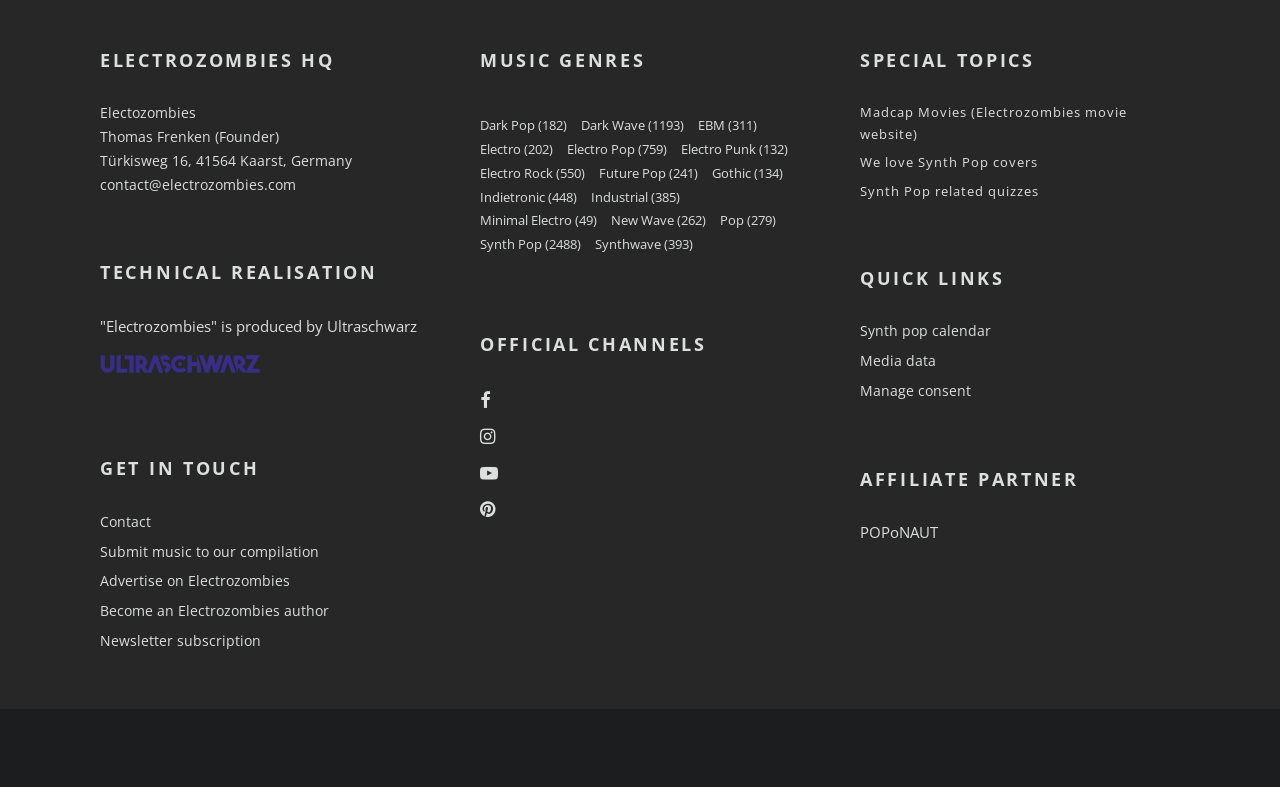Determine the bounding box coordinates of the UI element described below. Use the format (top-left x, top-left y, bottom-right x, bottom-right y) with floating point numbers between 0 and 1: Madcap Movies (Electrozombies movie website)

[0.672, 0.131, 0.88, 0.182]